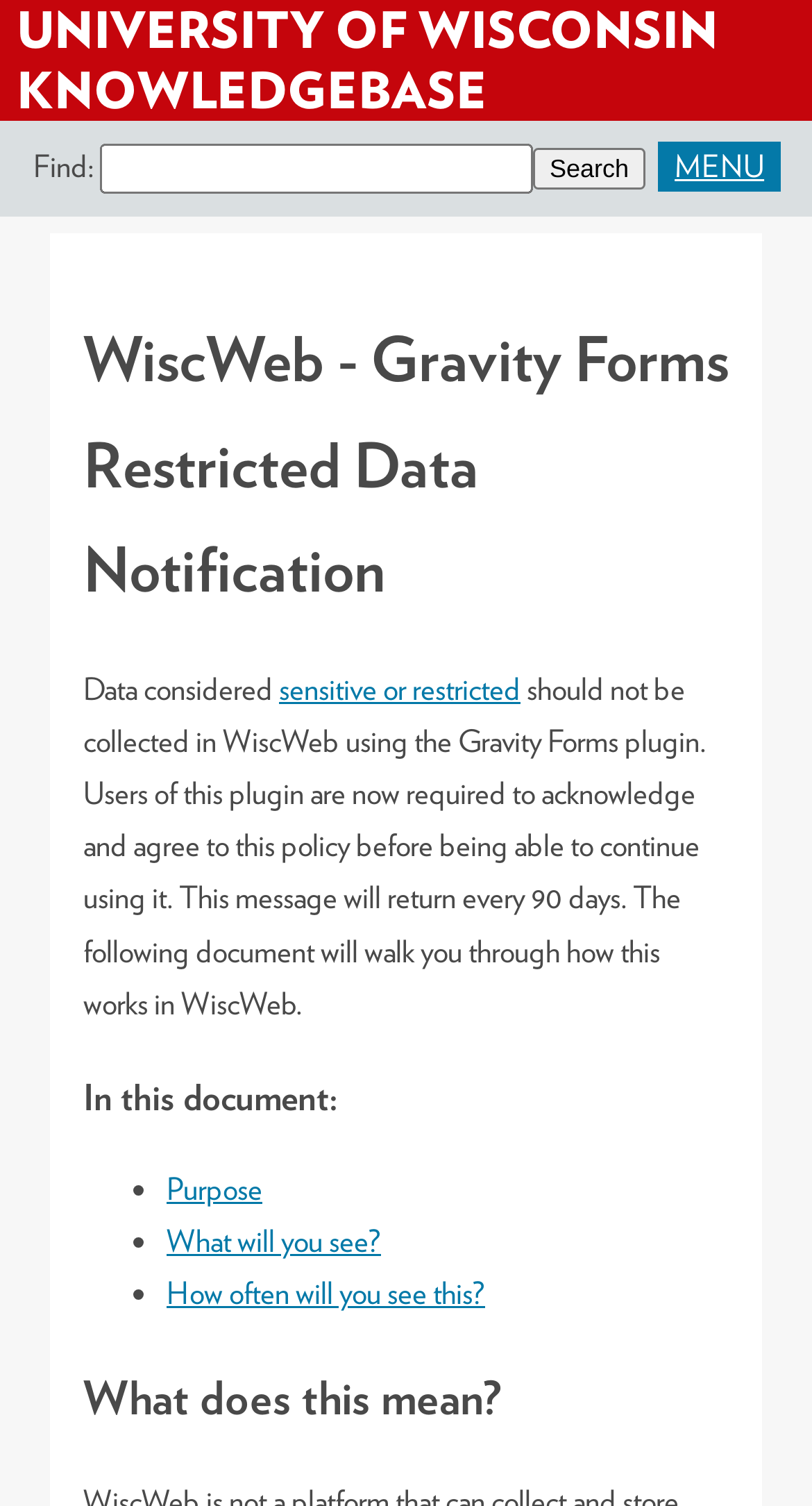Please provide a comprehensive response to the question based on the details in the image: What type of data should not be collected in WiscWeb?

The text explicitly states that sensitive or restricted data should not be collected in WiscWeb using the Gravity Forms plugin.